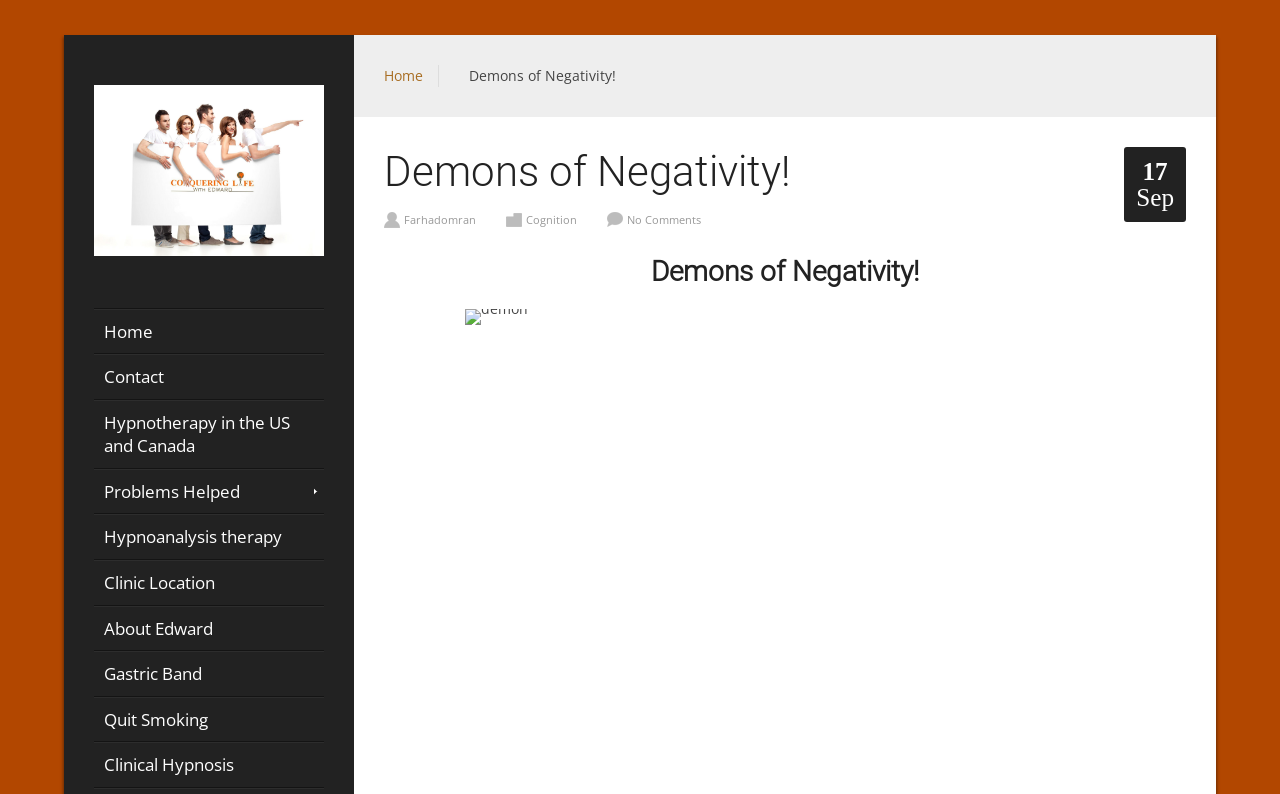Give the bounding box coordinates for the element described as: "Clinic Location".

[0.073, 0.707, 0.253, 0.761]